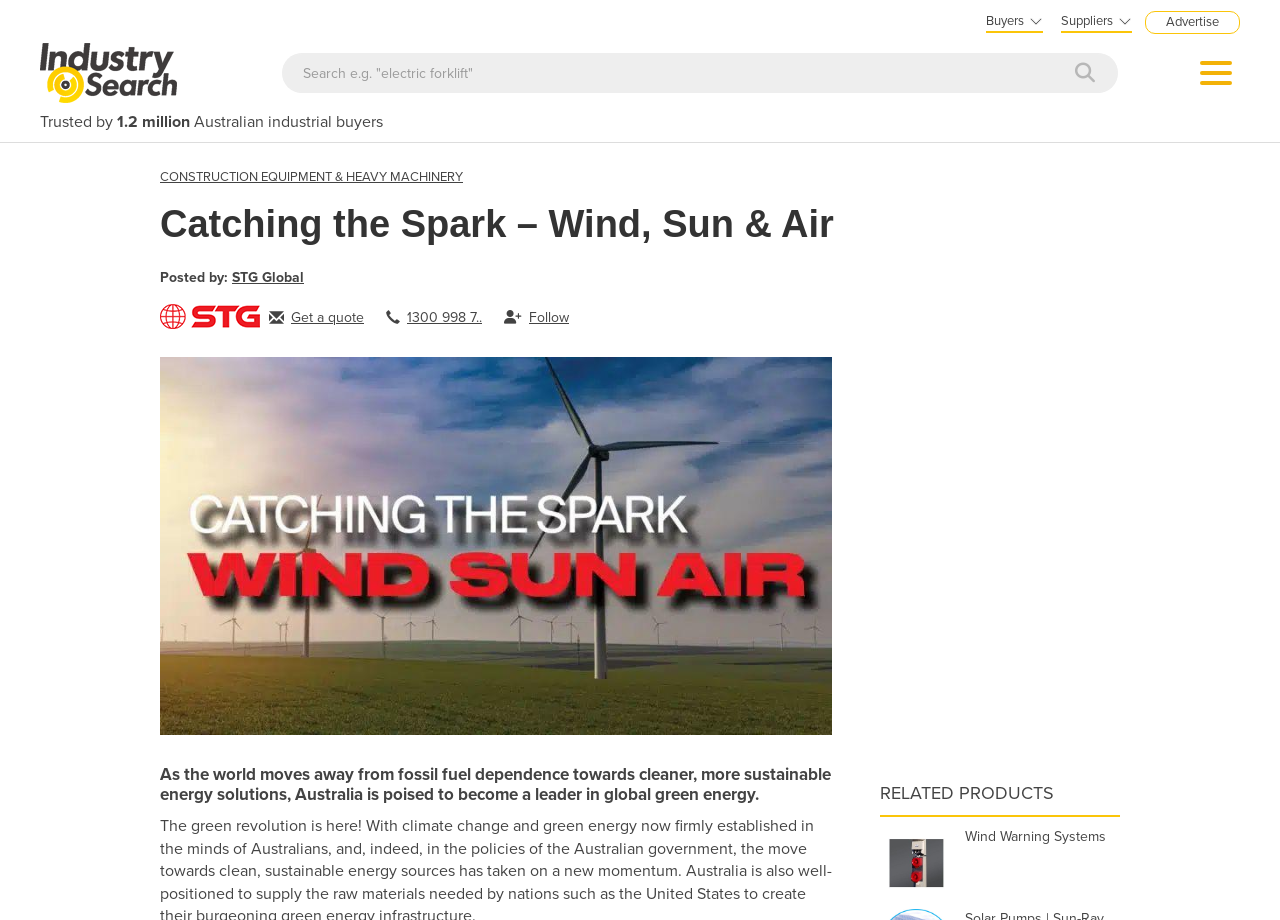Please find and generate the text of the main header of the webpage.

Catching the Spark – Wind, Sun & Air